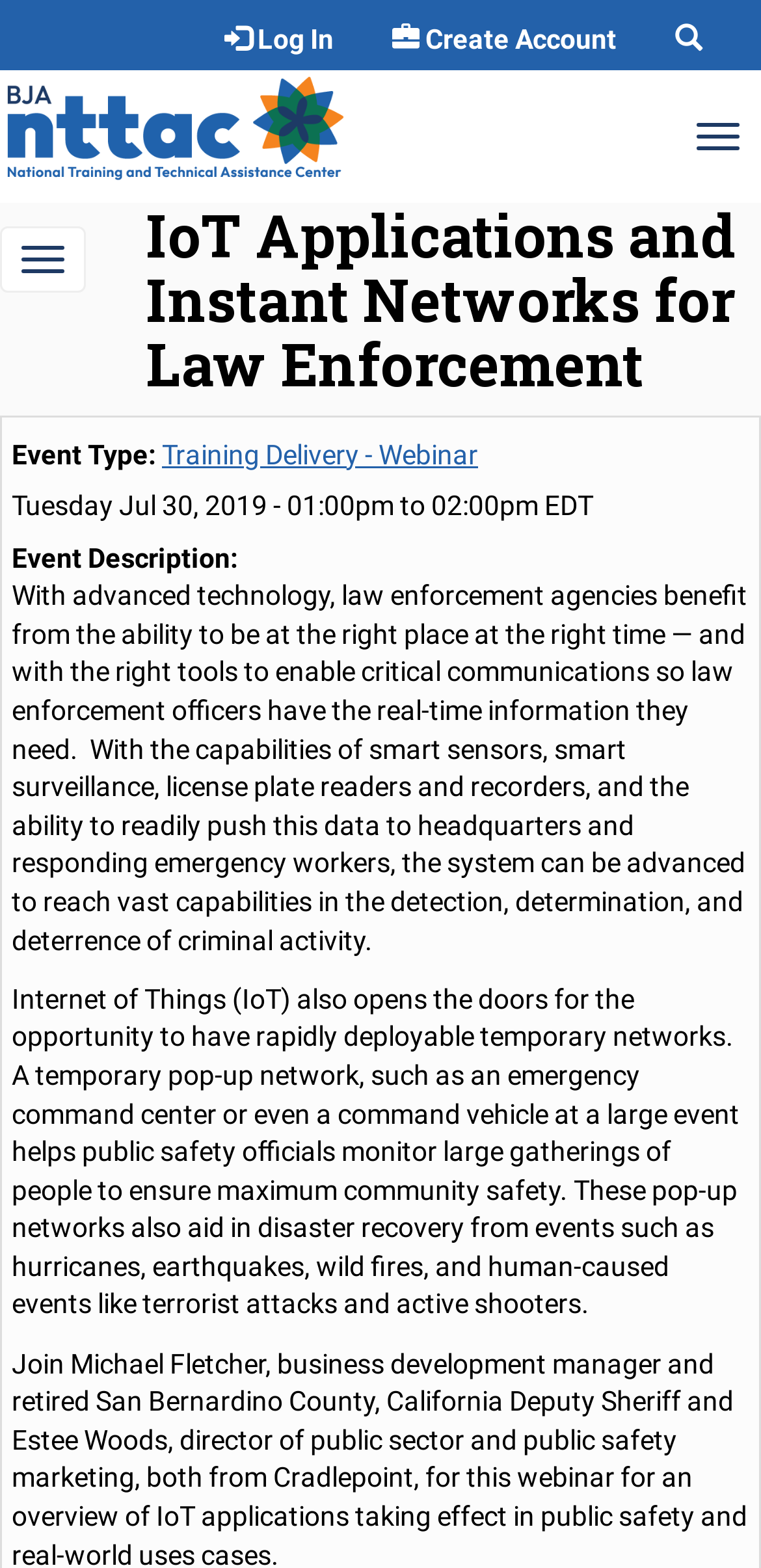Detail the features and information presented on the webpage.

The webpage is about IoT applications and instant networks for law enforcement, specifically highlighting the benefits of advanced technology in enabling critical communications and real-time information for law enforcement officers. 

At the top left corner, there is a "Skip to main content" link. Next to it, there is a navigation section for user account actions, which includes a button with a dropdown menu, a "Create Account" link, and a "Log In" link with a descriptive text "Log In" below it. 

Below the navigation section, there is a banner with a site logo linked to the front page of BJA NTTAC on the left and a "Toggle navigation" button on the right. 

The main content starts with a heading "IoT Applications and Instant Networks for Law Enforcement" in the middle of the page. Below the heading, there is an event description section with details about an event, including the event type, date, and time. 

The event description section is followed by a long paragraph of text that explains how advanced technology benefits law enforcement agencies, including the use of smart sensors, smart surveillance, and license plate readers. The text also mentions the opportunity to have rapidly deployable temporary networks, such as emergency command centers or command vehicles, to ensure community safety during large events or disaster recovery.